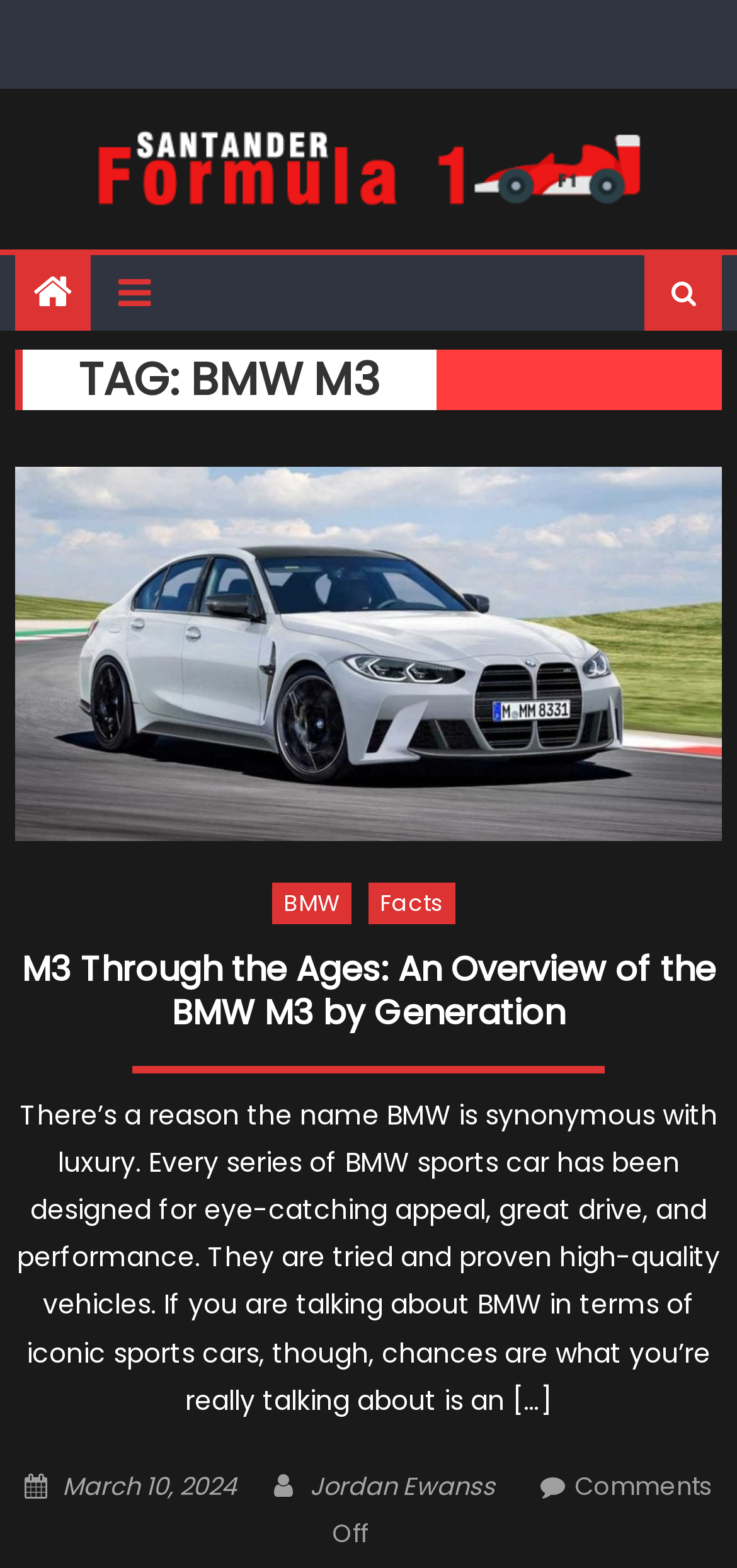Identify the bounding box coordinates for the UI element mentioned here: "alt="F1 Formula 1 Magazine"". Provide the coordinates as four float values between 0 and 1, i.e., [left, top, right, bottom].

[0.02, 0.08, 0.98, 0.136]